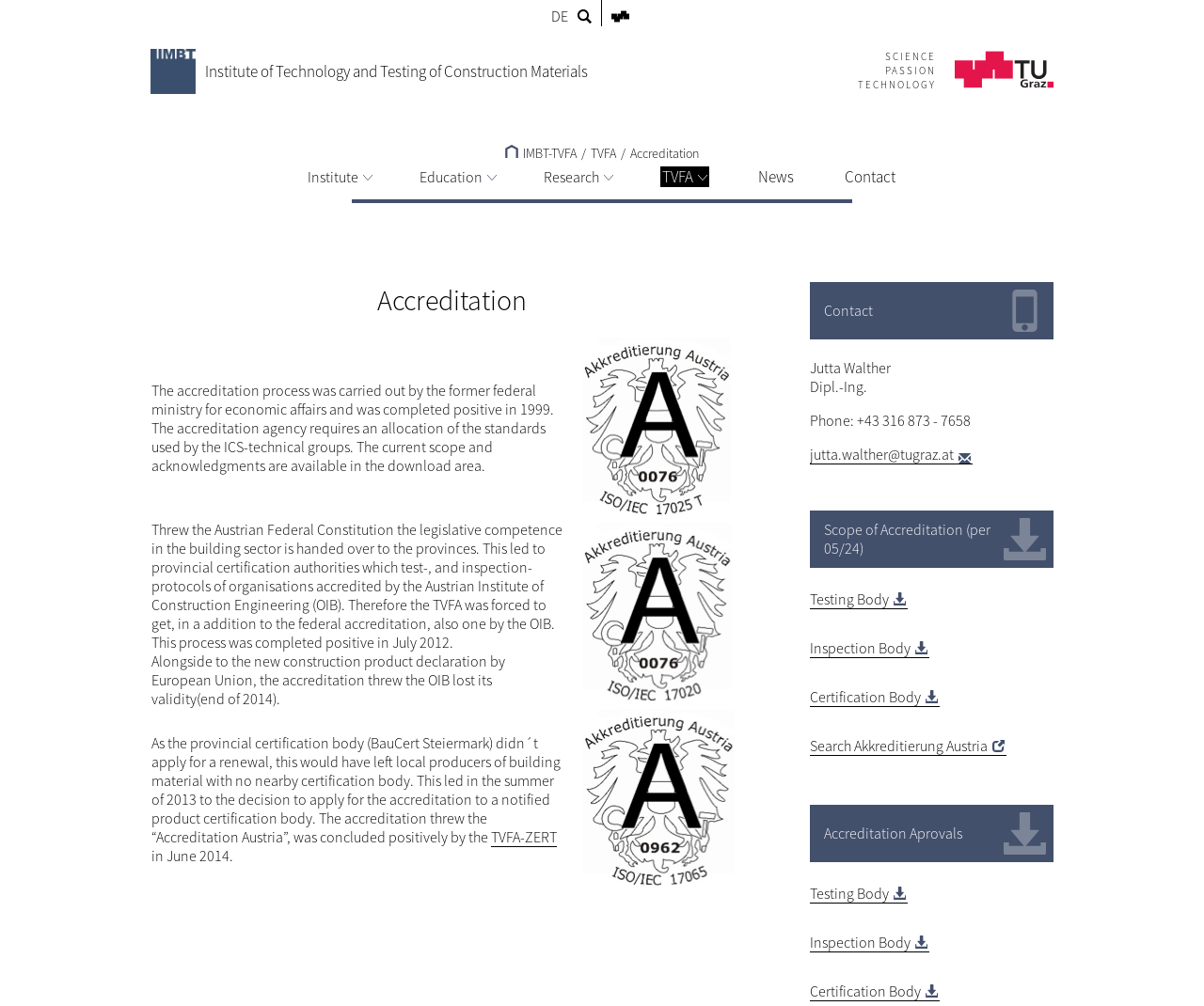Determine the bounding box coordinates in the format (top-left x, top-left y, bottom-right x, bottom-right y). Ensure all values are floating point numbers between 0 and 1. Identify the bounding box of the UI element described by: Careers at Melbourne Chevron-right

None